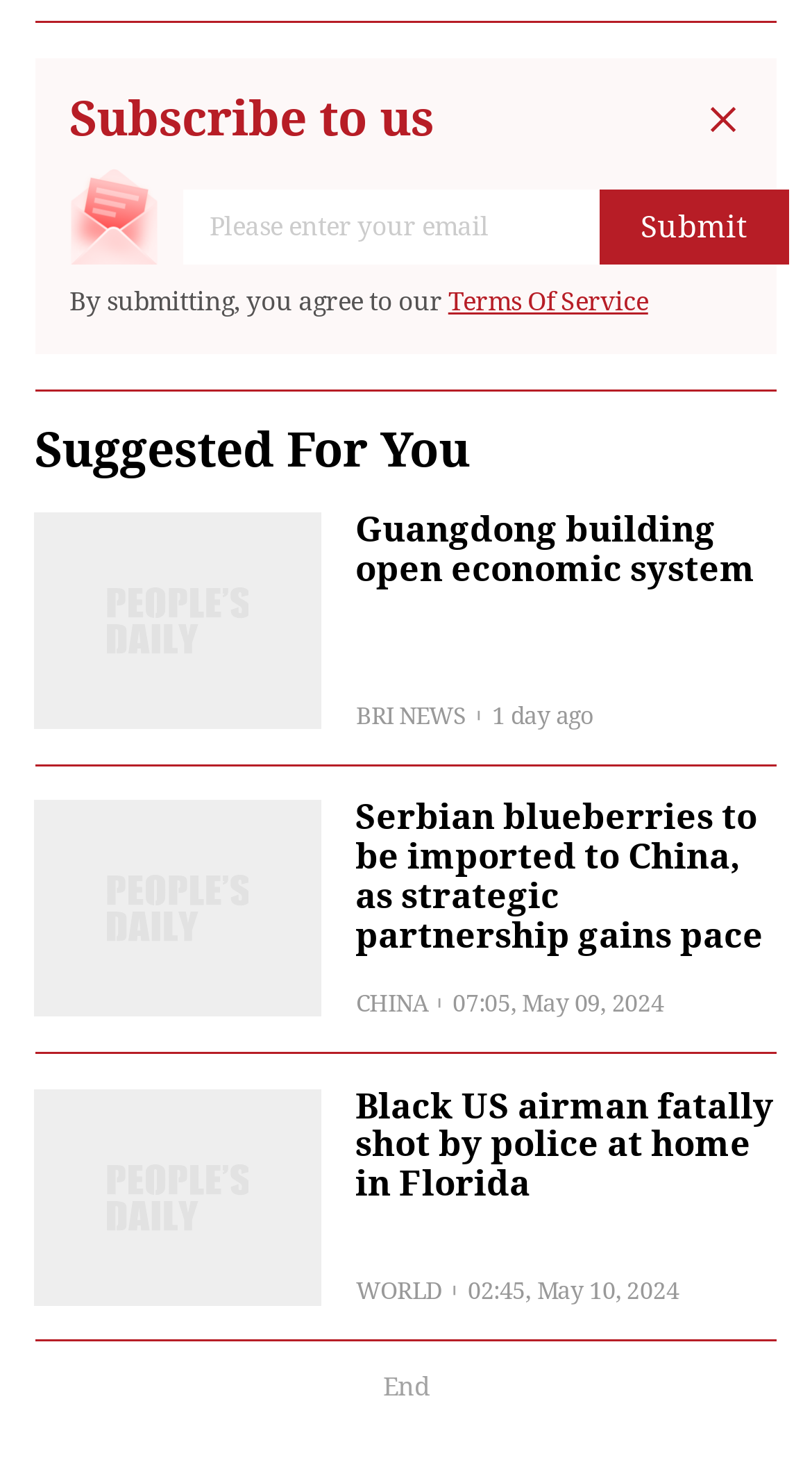Can you look at the image and give a comprehensive answer to the question:
How many news categories are displayed?

The webpage displays two news categories, 'CHINA' and 'WORLD', which are used to categorize the suggested news articles.